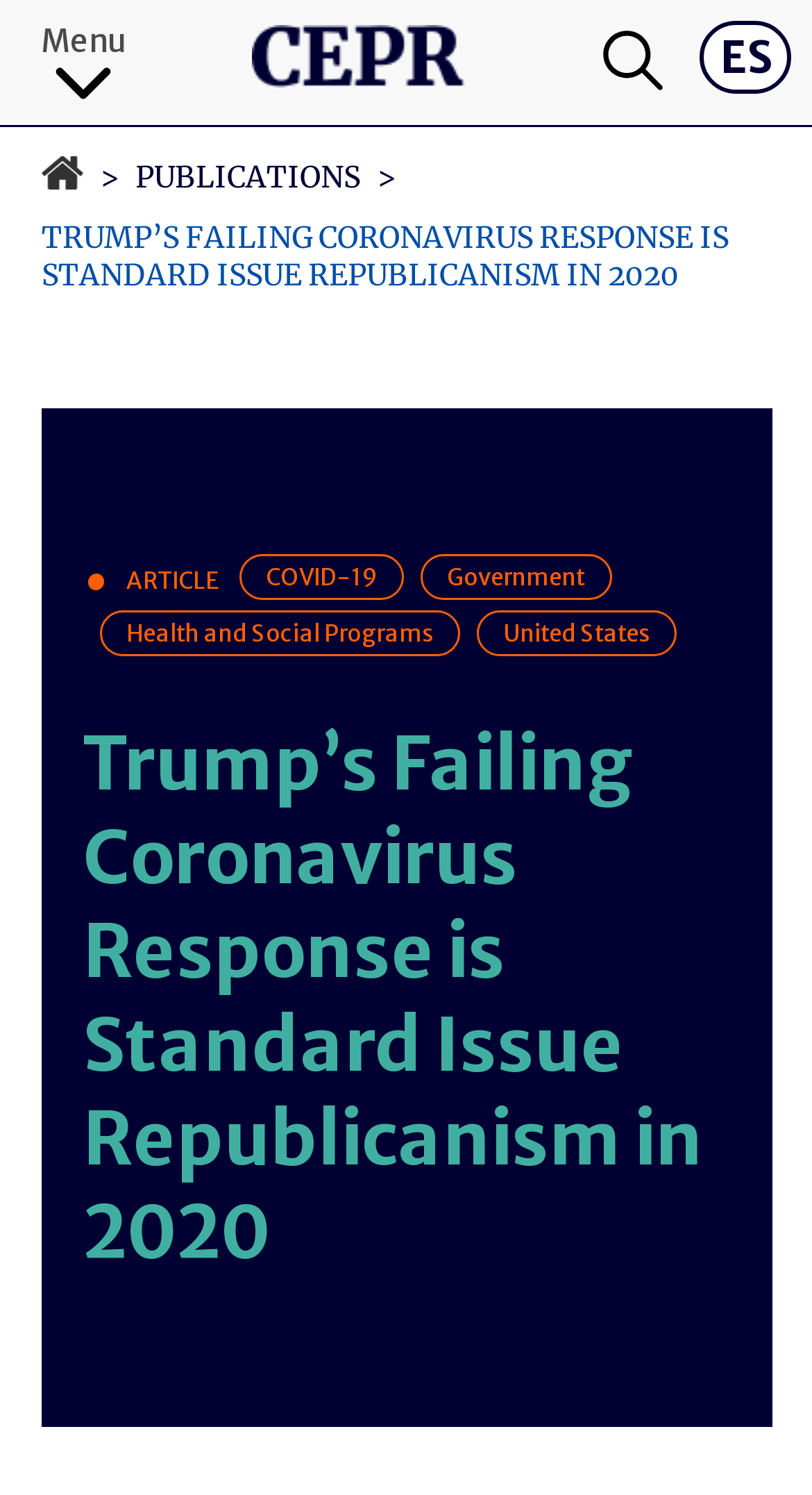Using the information from the screenshot, answer the following question thoroughly:
What symbol is used to separate items?

I found this symbol by looking at the section below the title of the article, where I saw a series of links separated by a bullet point symbol '•'. This suggests that this symbol is used to separate items on the webpage.